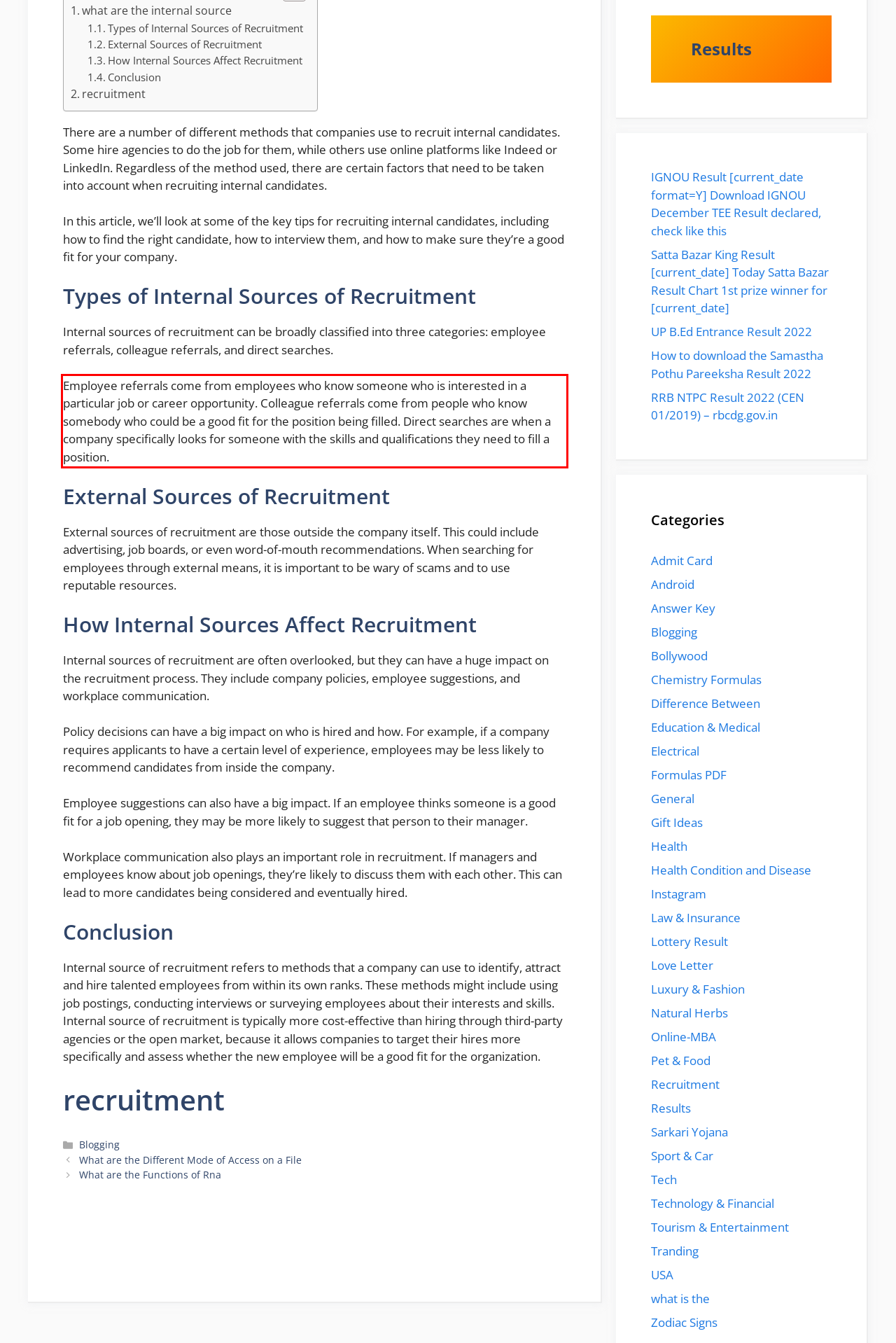Identify the text within the red bounding box on the webpage screenshot and generate the extracted text content.

Employee referrals come from employees who know someone who is interested in a particular job or career opportunity. Colleague referrals come from people who know somebody who could be a good fit for the position being filled. Direct searches are when a company specifically looks for someone with the skills and qualifications they need to fill a position.